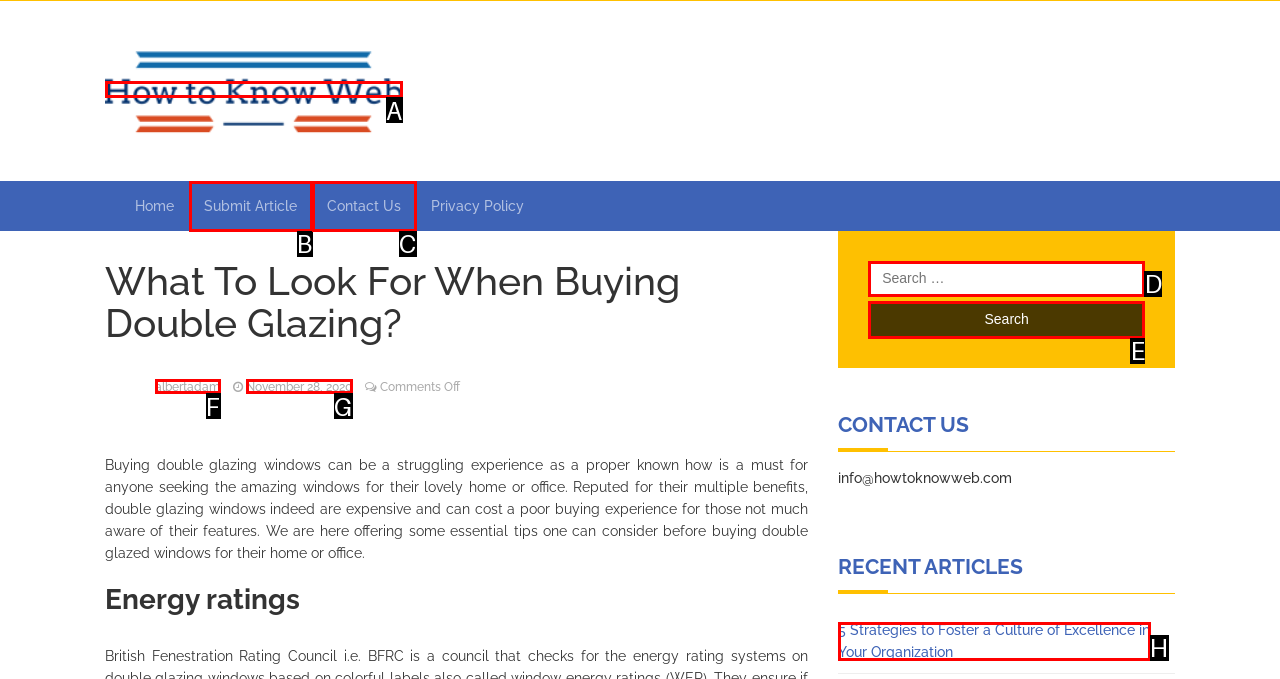Tell me the letter of the HTML element that best matches the description: Contact Us from the provided options.

C